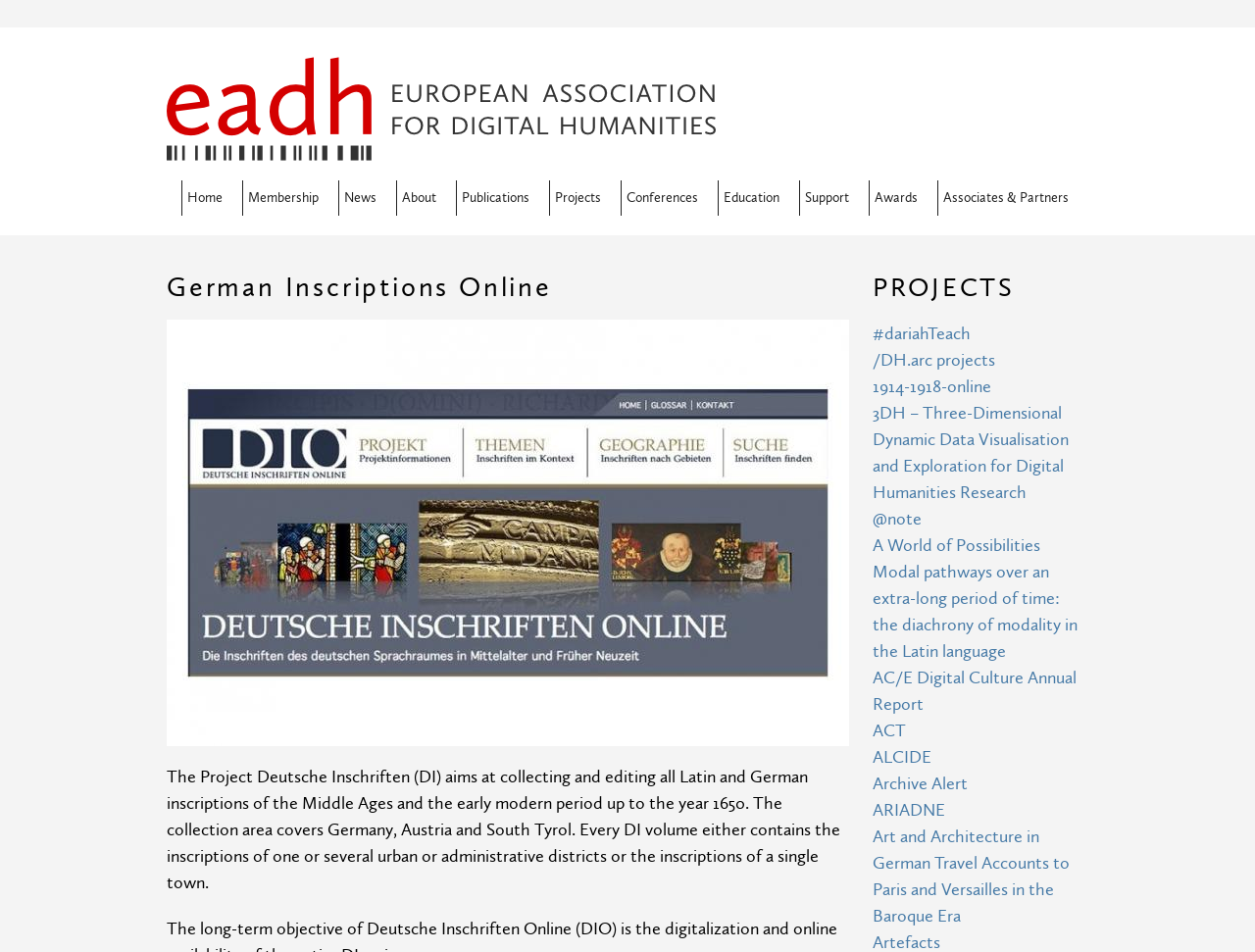Based on the element description: "/DH.arc projects", identify the UI element and provide its bounding box coordinates. Use four float numbers between 0 and 1, [left, top, right, bottom].

[0.695, 0.368, 0.793, 0.389]